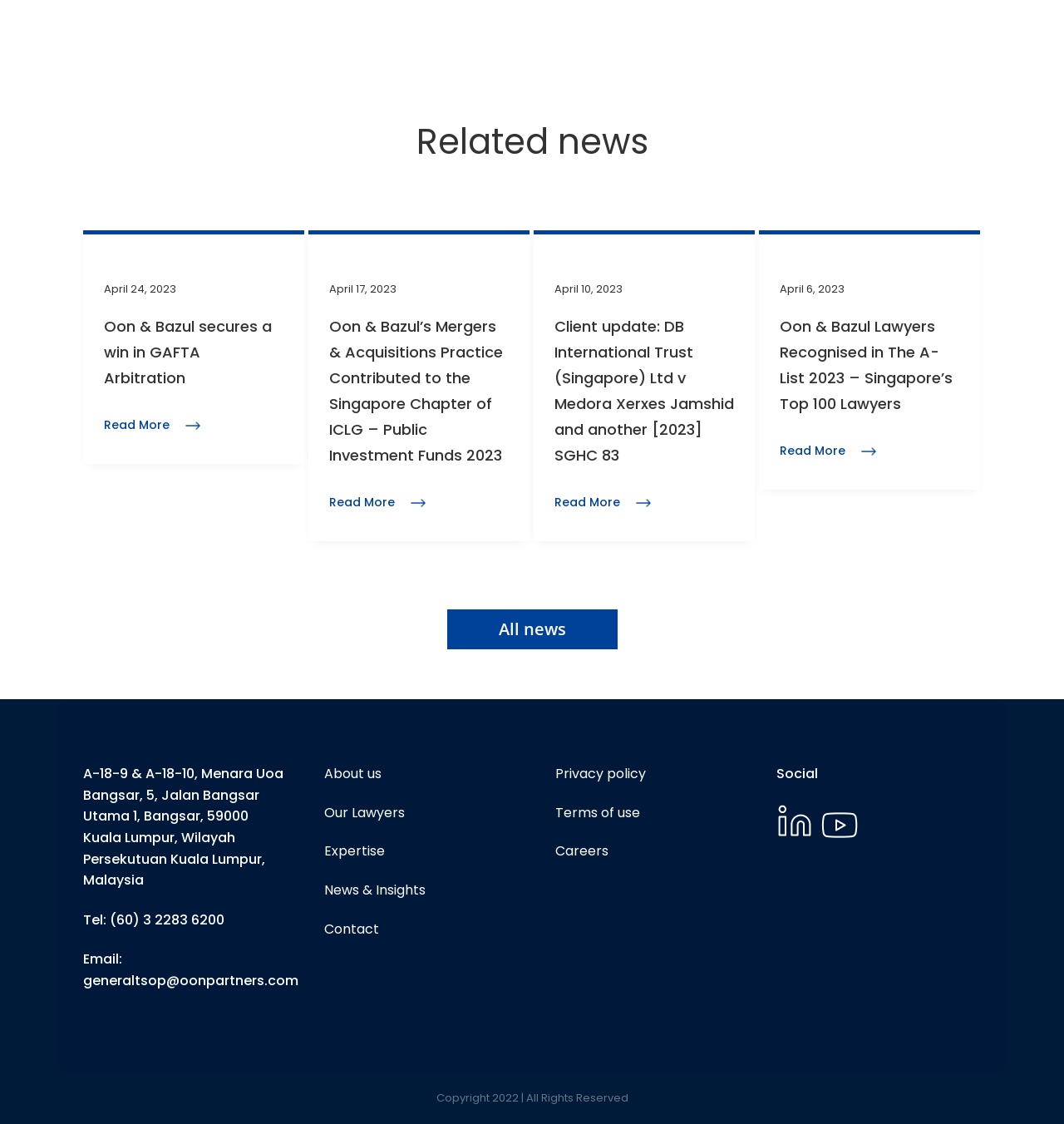Identify the bounding box coordinates for the element you need to click to achieve the following task: "Learn more about Oon & Bazul Lawyers Recognised in The A-List 2023 – Singapore’s Top 100 Lawyers". Provide the bounding box coordinates as four float numbers between 0 and 1, in the form [left, top, right, bottom].

[0.733, 0.439, 0.795, 0.454]